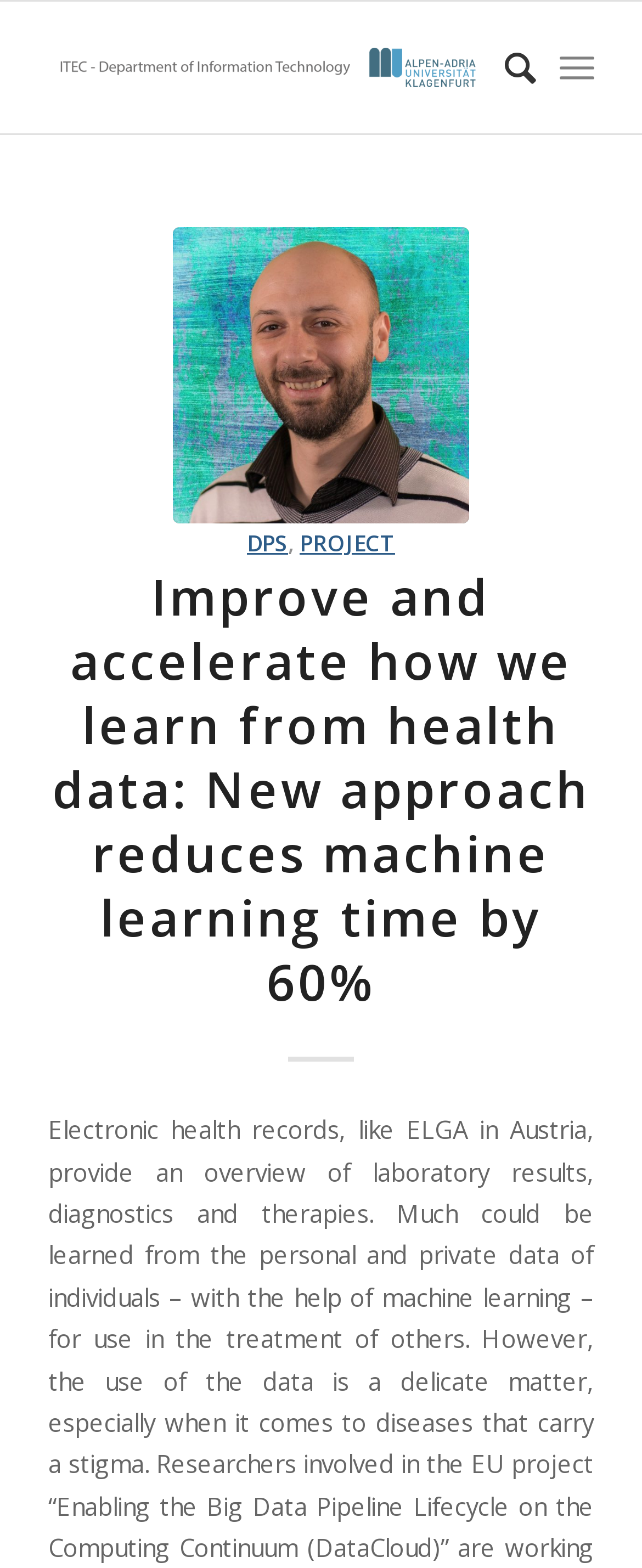Describe the webpage in detail, including text, images, and layout.

The webpage is about improving and accelerating the learning process from health data, with a focus on a new approach that reduces machine learning time by 60%. 

At the top left of the page, there is a logo image with the text "ITEC Homepage" next to it, which is also a link. To the right of the logo, there is a search menu item with the text "Search" that can be clicked. Further to the right, there is a "Menu" link.

Below the top section, there is a header section that spans the width of the page. Within this section, there are three links: "dragi", "DPS", and "PROJECT", with a comma separating "DPS" and "PROJECT". 

Below the header section, there is a main heading that occupies the full width of the page, which summarizes the main topic of the webpage: "Improve and accelerate how we learn from health data: New approach reduces machine learning time by 60%".